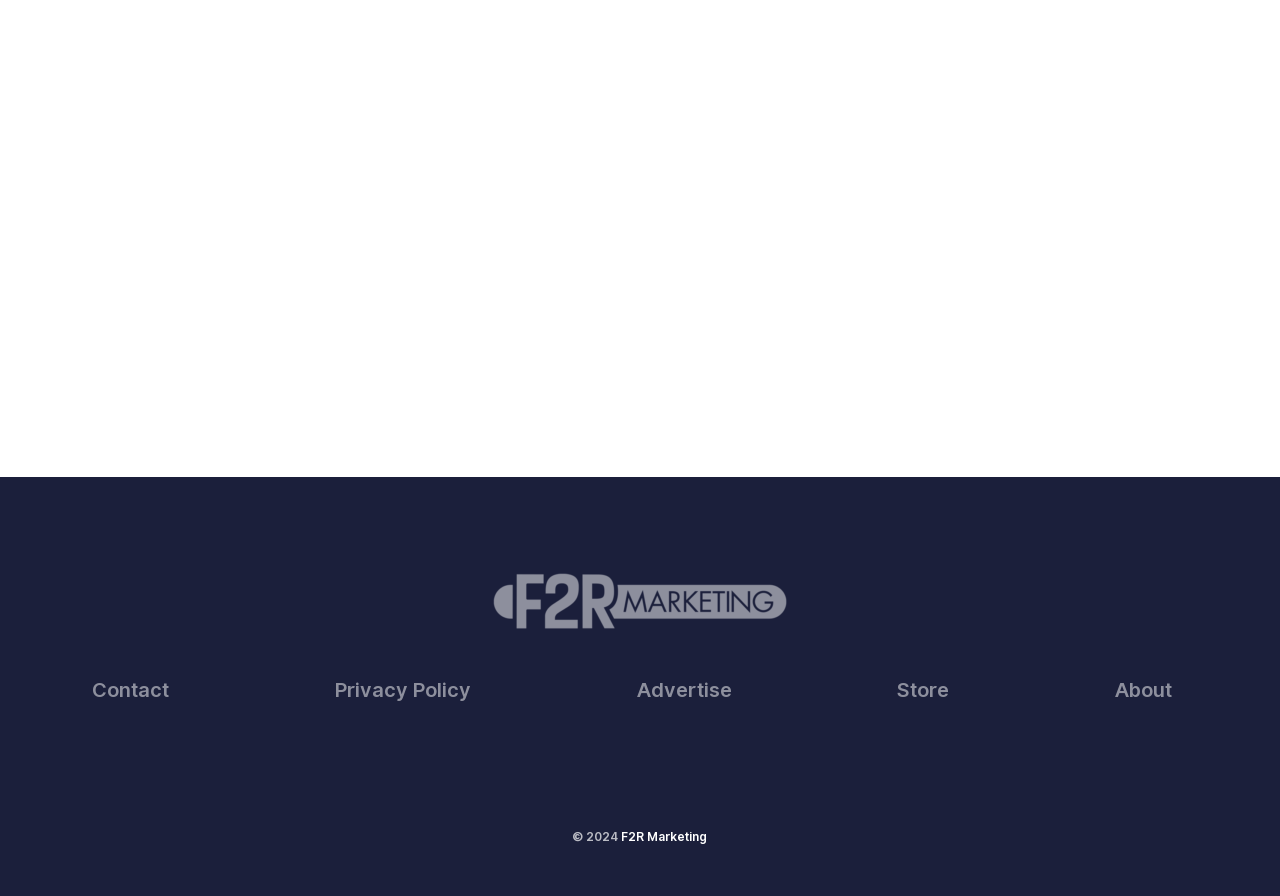Determine the bounding box coordinates of the section I need to click to execute the following instruction: "Read 'How to Turn your home into the ultimate party space!' guide". Provide the coordinates as four float numbers between 0 and 1, i.e., [left, top, right, bottom].

[0.374, 0.386, 0.626, 0.45]